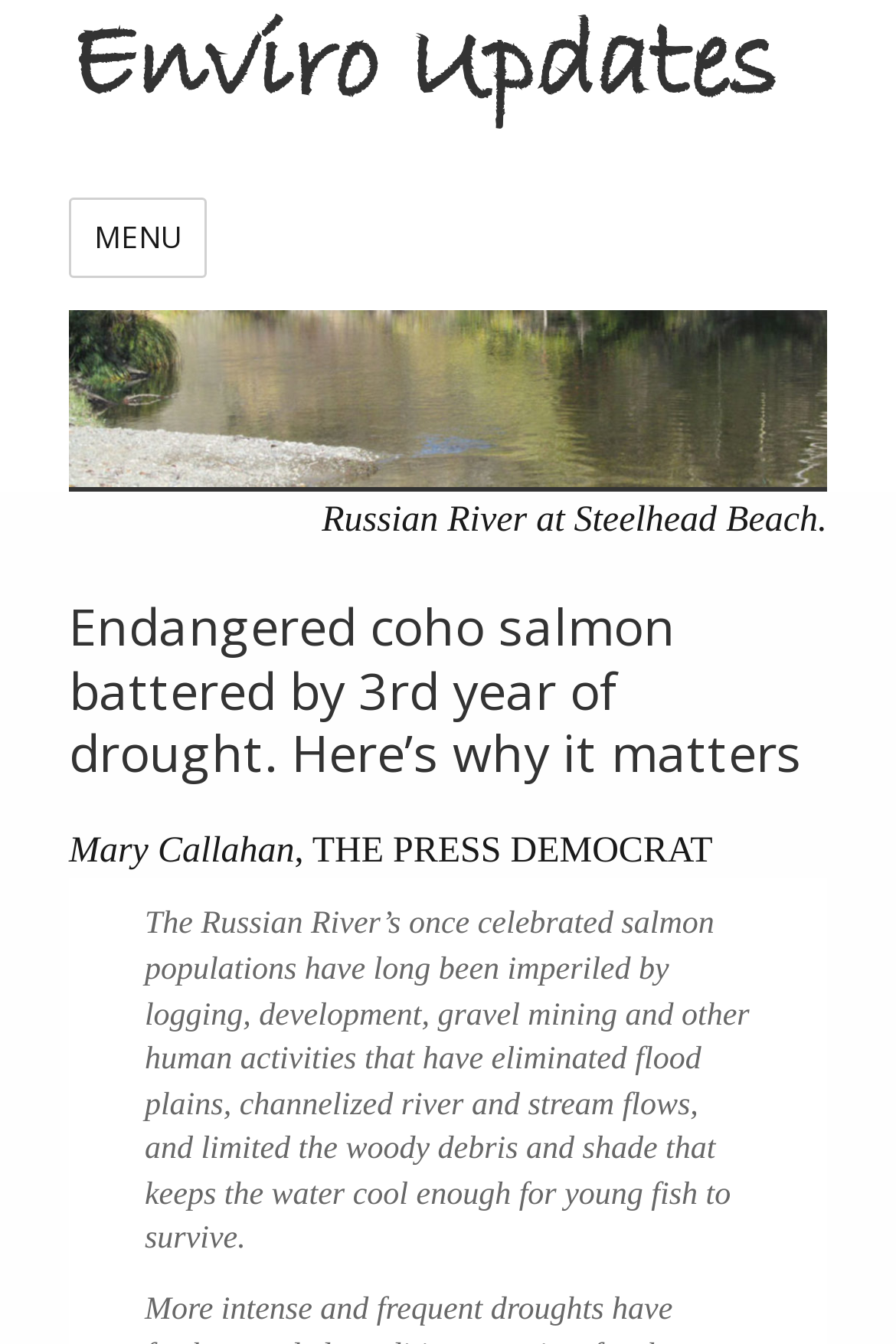Use the information in the screenshot to answer the question comprehensively: What is the main threat to the salmon population?

I found the answer by looking at the StaticText element with the text 'The Russian River’s once celebrated salmon populations have long been imperiled by logging, development, gravel mining and other human activities...' which is a sub-element of the HeaderAsNonLandmark element.